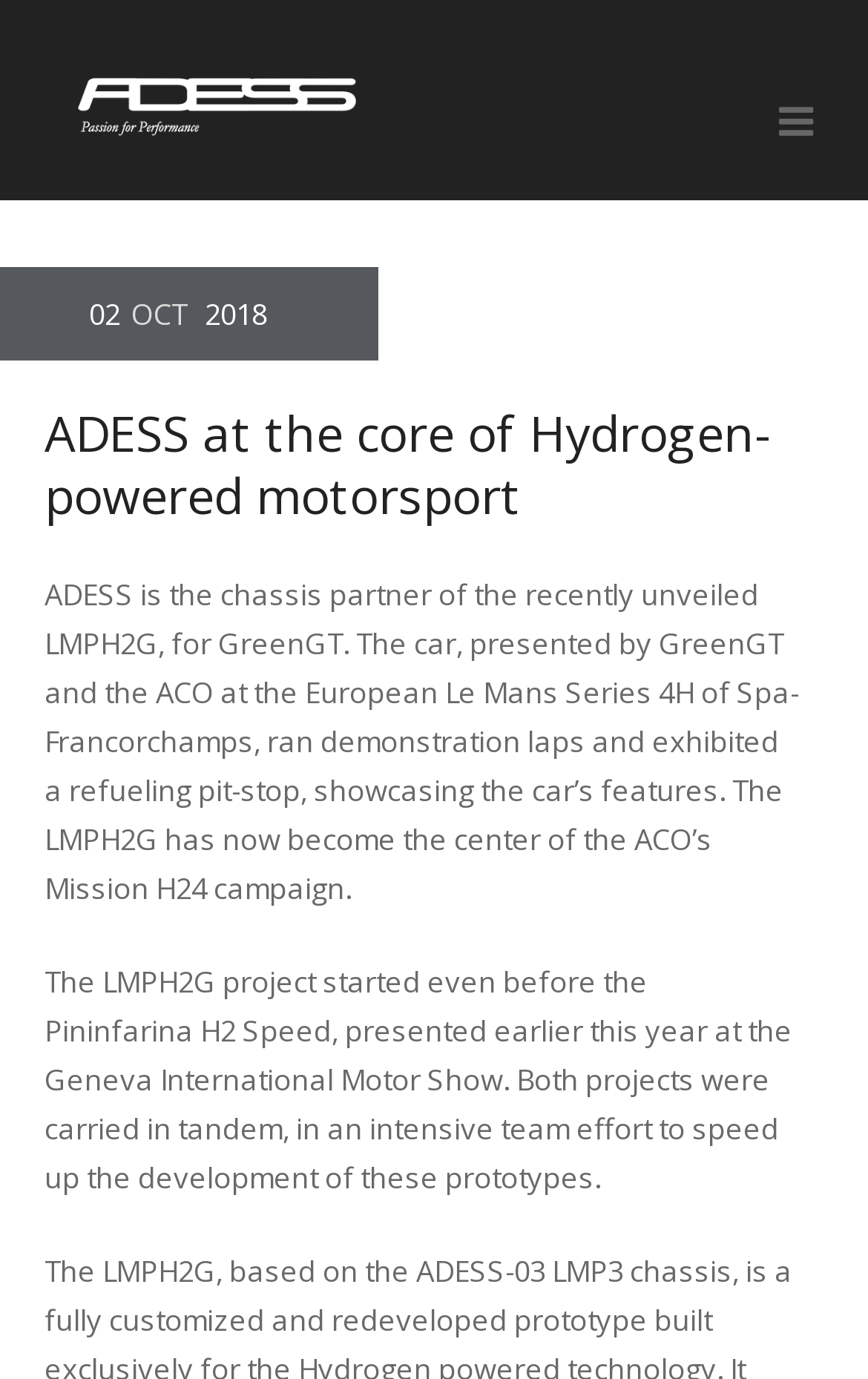Can you give a comprehensive explanation to the question given the content of the image?
What is the organization behind the Mission H24 campaign?

I found the answer by reading the text in the webpage, specifically the sentence 'The LMPH2G has now become the center of the ACO’s Mission H24 campaign.' which mentions the organization behind the campaign.